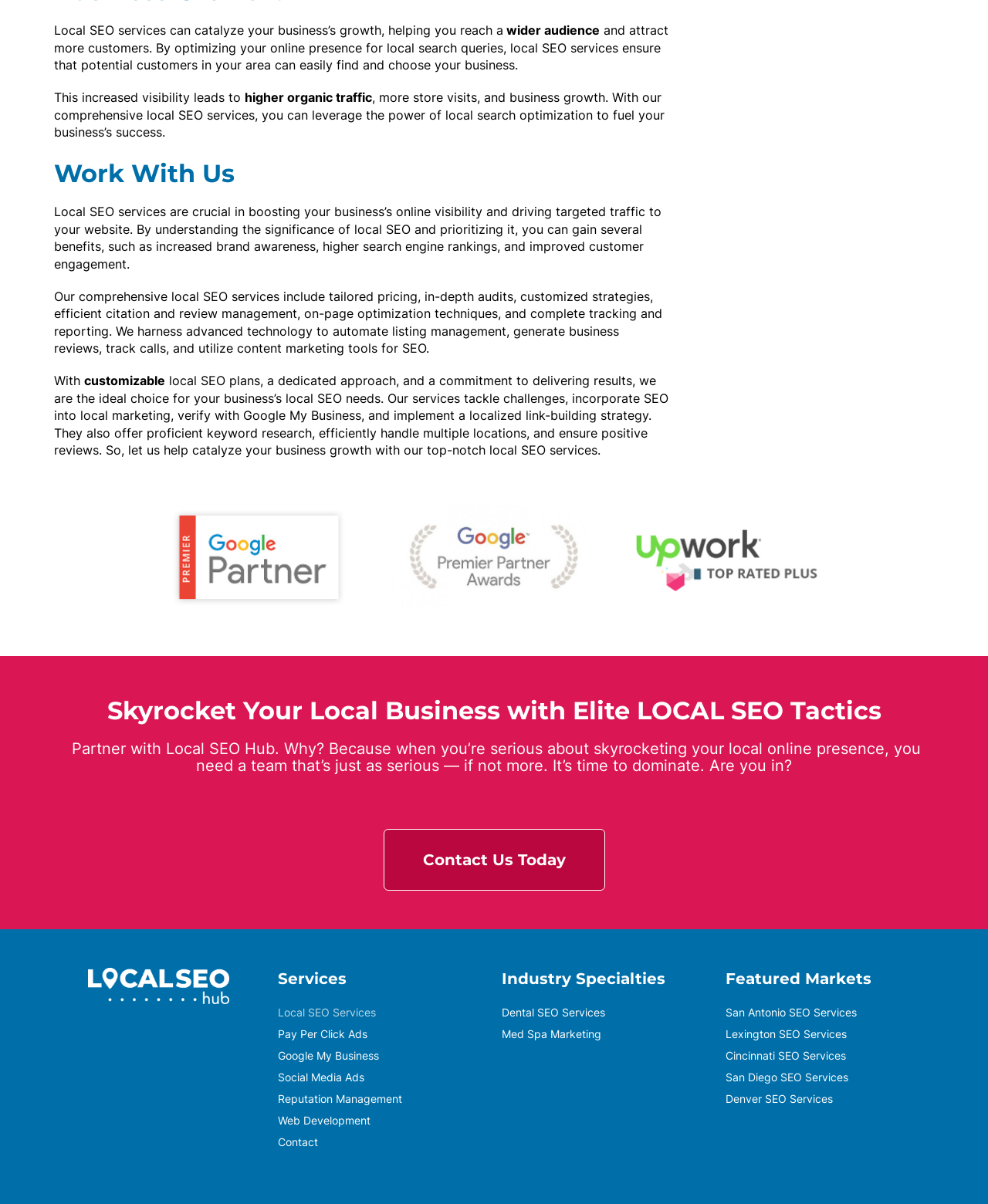Locate the bounding box coordinates of the element to click to perform the following action: 'Learn about Dental SEO Services'. The coordinates should be given as four float values between 0 and 1, in the form of [left, top, right, bottom].

[0.508, 0.834, 0.719, 0.847]